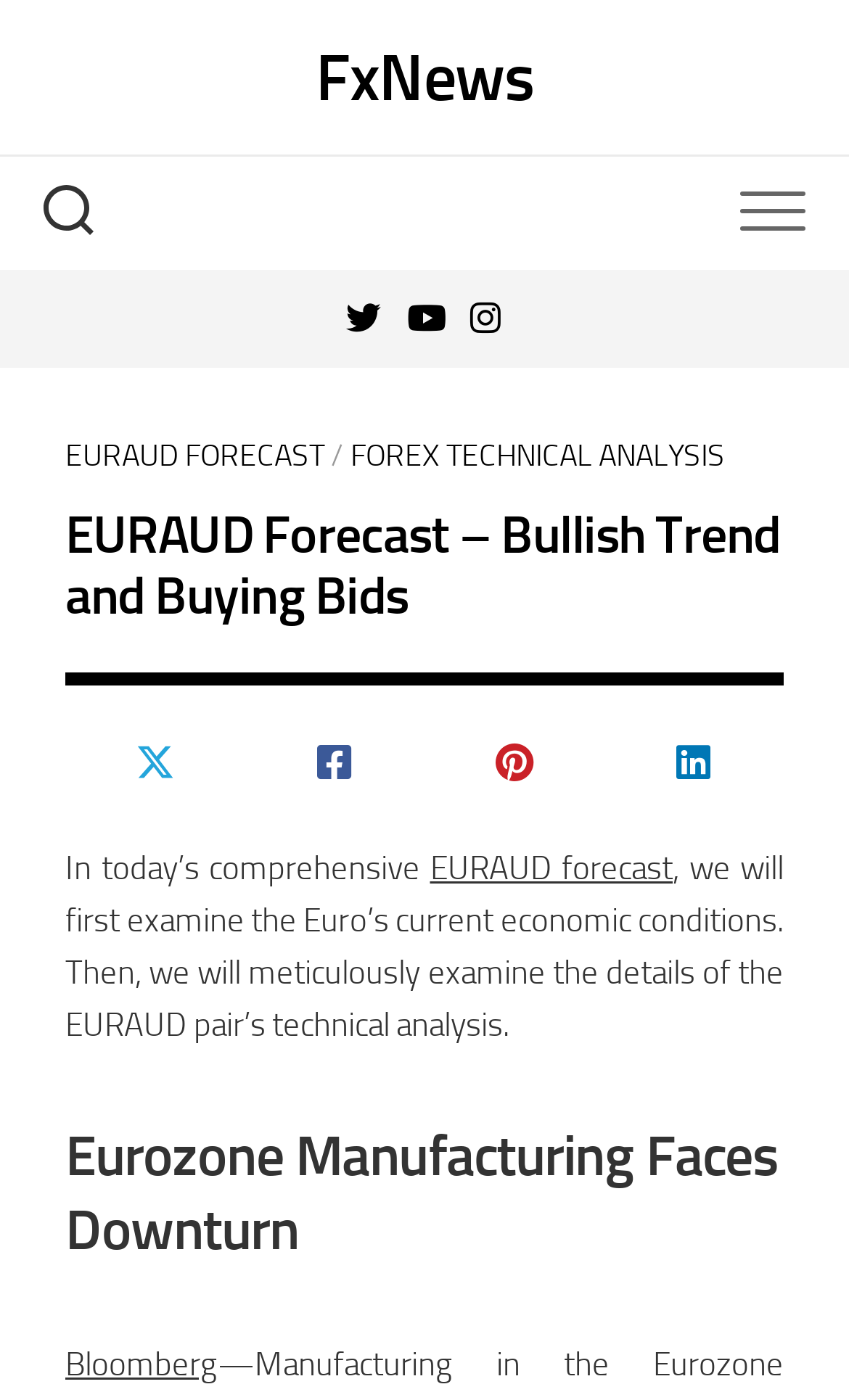Extract the top-level heading from the webpage and provide its text.

EURAUD Forecast – Bullish Trend and Buying Bids